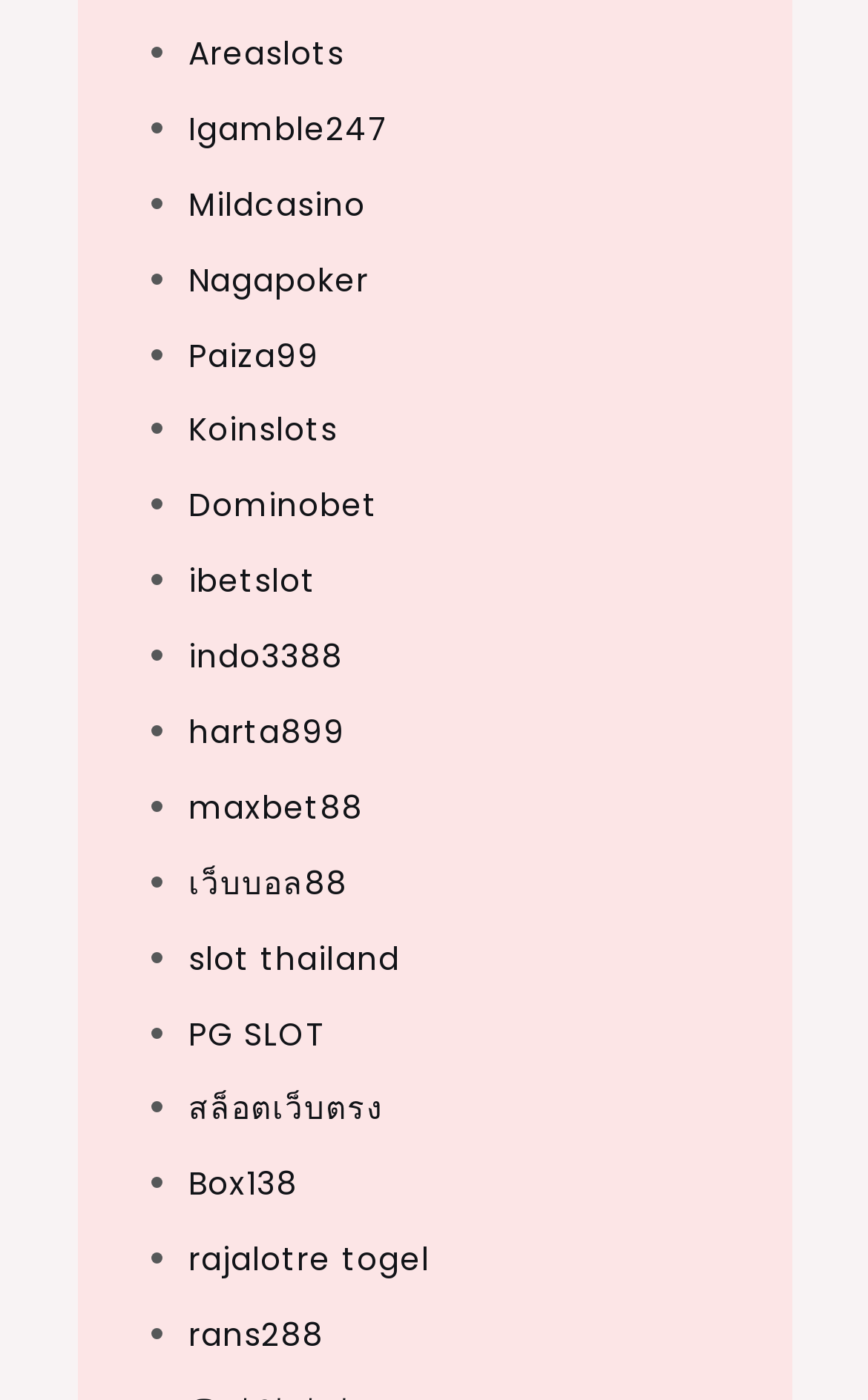Locate the bounding box for the described UI element: "PG SLOT". Ensure the coordinates are four float numbers between 0 and 1, formatted as [left, top, right, bottom].

[0.217, 0.722, 0.378, 0.754]